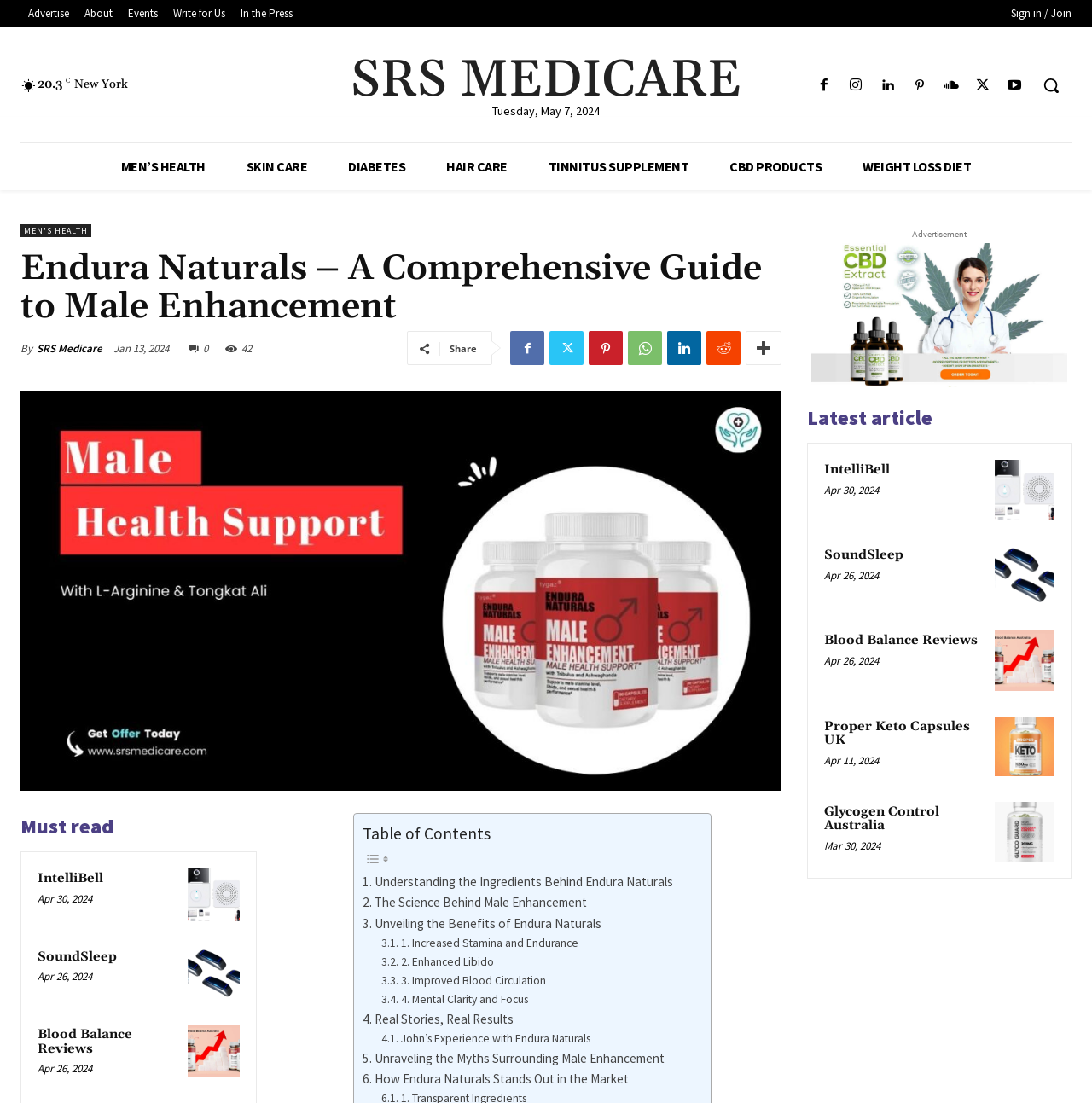How many social media links are there?
Relying on the image, give a concise answer in one word or a brief phrase.

7